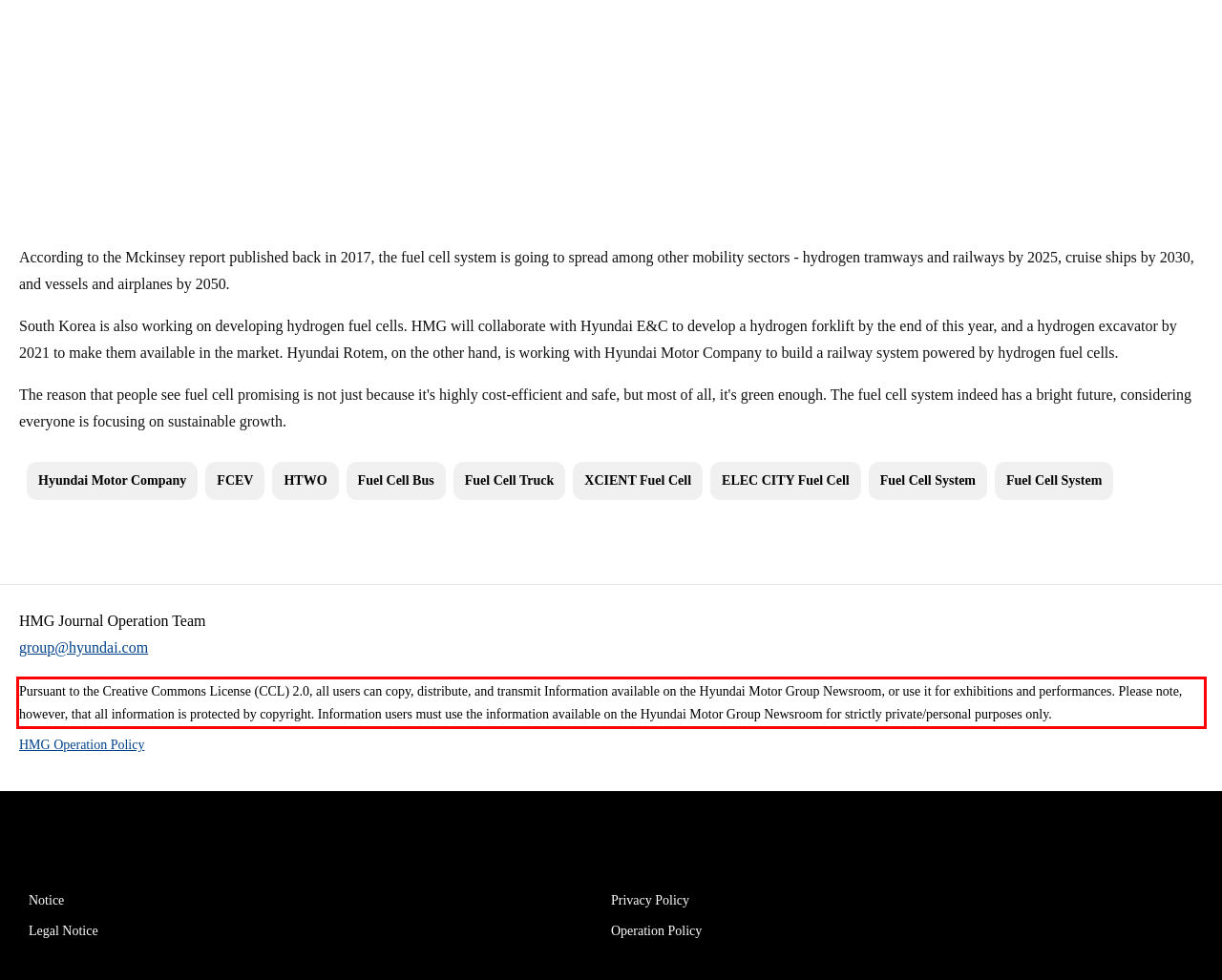You have a screenshot of a webpage with a red bounding box. Use OCR to generate the text contained within this red rectangle.

Pursuant to the Creative Commons License (CCL) 2.0, all users can copy, distribute, and transmit Information available on the Hyundai Motor Group Newsroom, or use it for exhibitions and performances. Please note, however, that all information is protected by copyright. Information users must use the information available on the Hyundai Motor Group Newsroom for strictly private/personal purposes only.